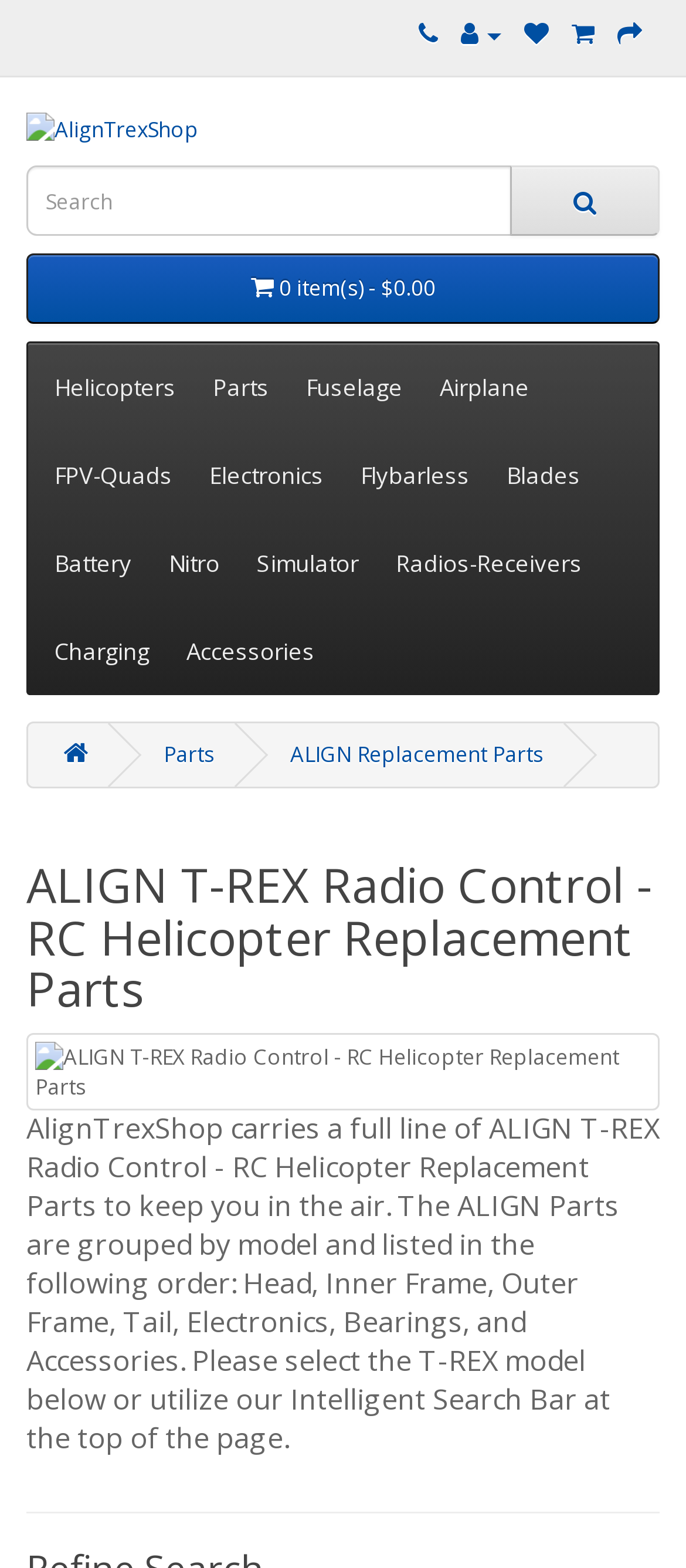What is the website's main category?
Please describe in detail the information shown in the image to answer the question.

Based on the webpage's content, I can see that the website is primarily focused on RC Helicopters, with various categories and subcategories related to RC Helicopter parts and accessories.